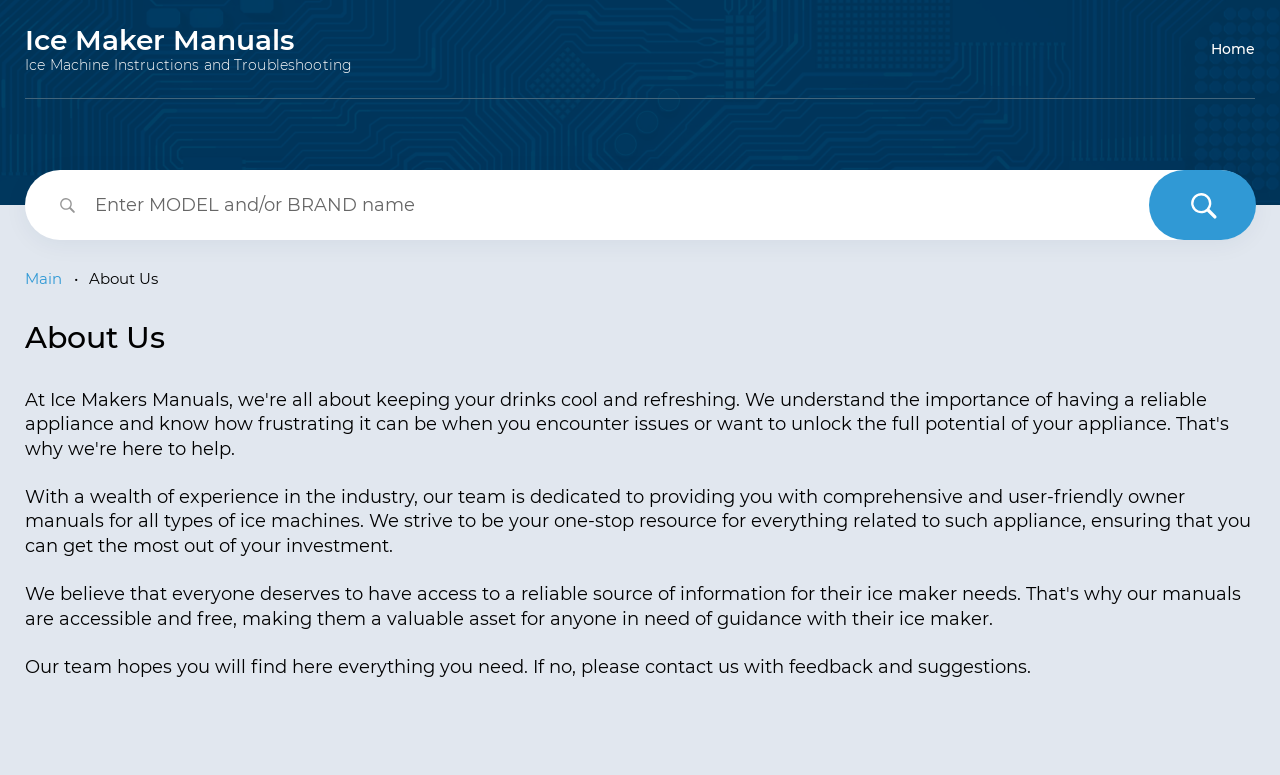Calculate the bounding box coordinates for the UI element based on the following description: "Main". Ensure the coordinates are four float numbers between 0 and 1, i.e., [left, top, right, bottom].

[0.02, 0.347, 0.048, 0.372]